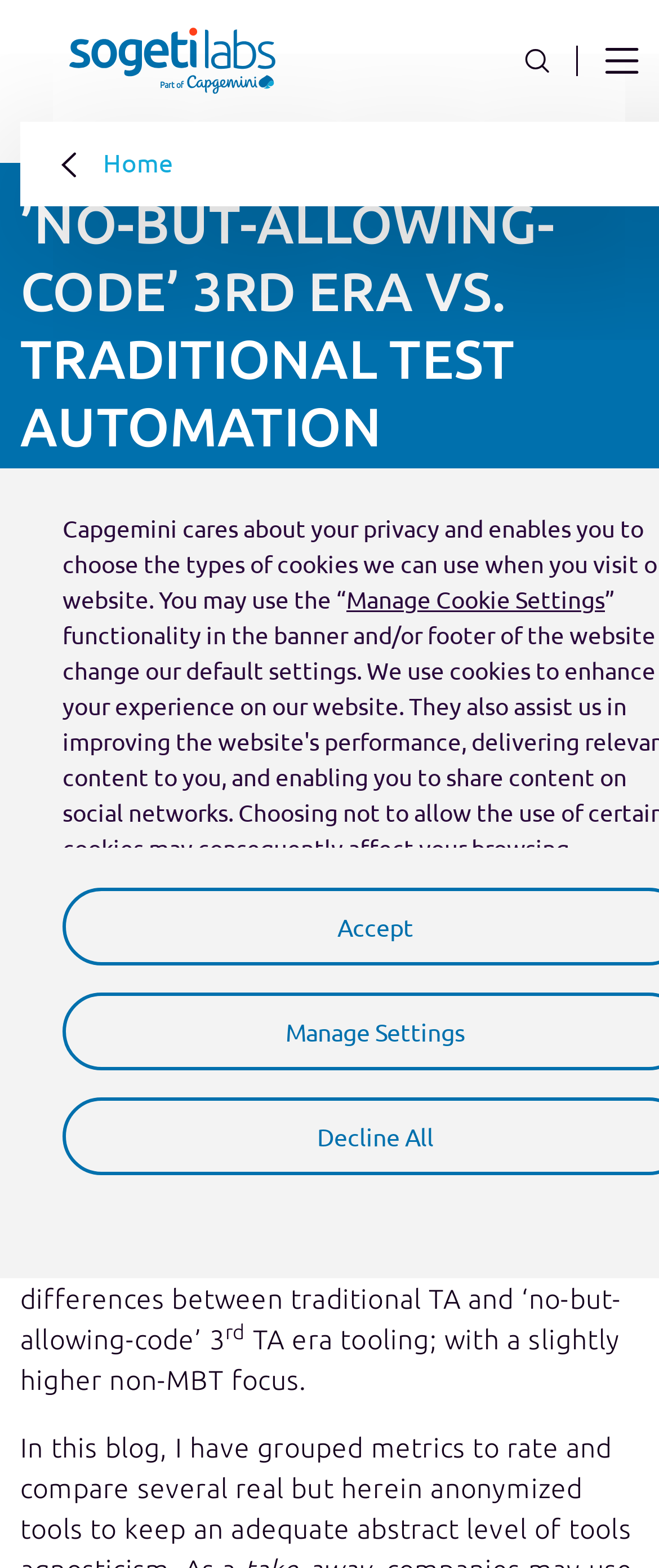Respond to the following question using a concise word or phrase: 
How many social media links are there?

1